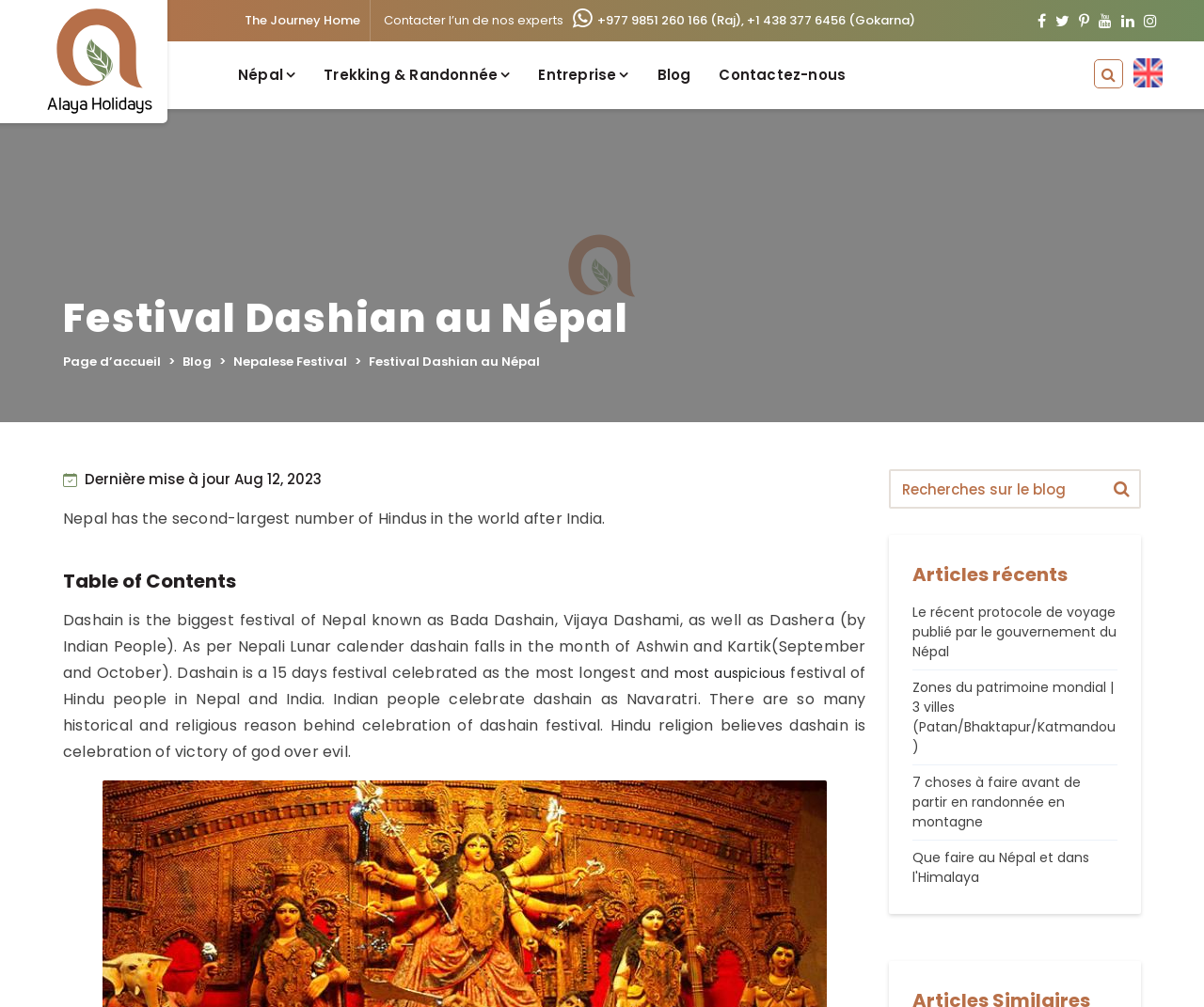Provide a thorough summary of the webpage.

The webpage is about the Dashian Festival in Nepal, with a prominent image of the festival at the top, spanning the entire width of the page. Below the image, there is a heading that reads "Festival Dashian au Népal" in a large font. 

On the top-left corner, there is a link to "Alaya Holidays" with a small image next to it. To the right of this link, there are two lines of text: "The Journey Home" and "Contacter l’un de nos experts" followed by a phone number. 

On the top-right corner, there are social media links to Facebook, Twitter, Pinterest, Youtube, Linkedin, and Instagram. 

Below the social media links, there are three buttons: "Népal", "Trekking & Randonnée", and "Entreprise", which are likely navigation buttons. Next to these buttons, there are links to "Blog" and "Contactez-nous". 

The main content of the page starts with a navigation breadcrumb that shows the current page's location in the website's hierarchy. Below the breadcrumb, there is a heading that reads "Festival Dashian au Népal" followed by a paragraph of text that describes the festival. 

The text is divided into sections, with headings such as "Table of Contents" and "Articles récents". The "Table of Contents" section has links to different parts of the article, while the "Articles récents" section has links to recent blog posts. 

On the right side of the page, there is a search box with a button to search the blog. Above the search box, there is a heading that reads "Recherches sur le blog".